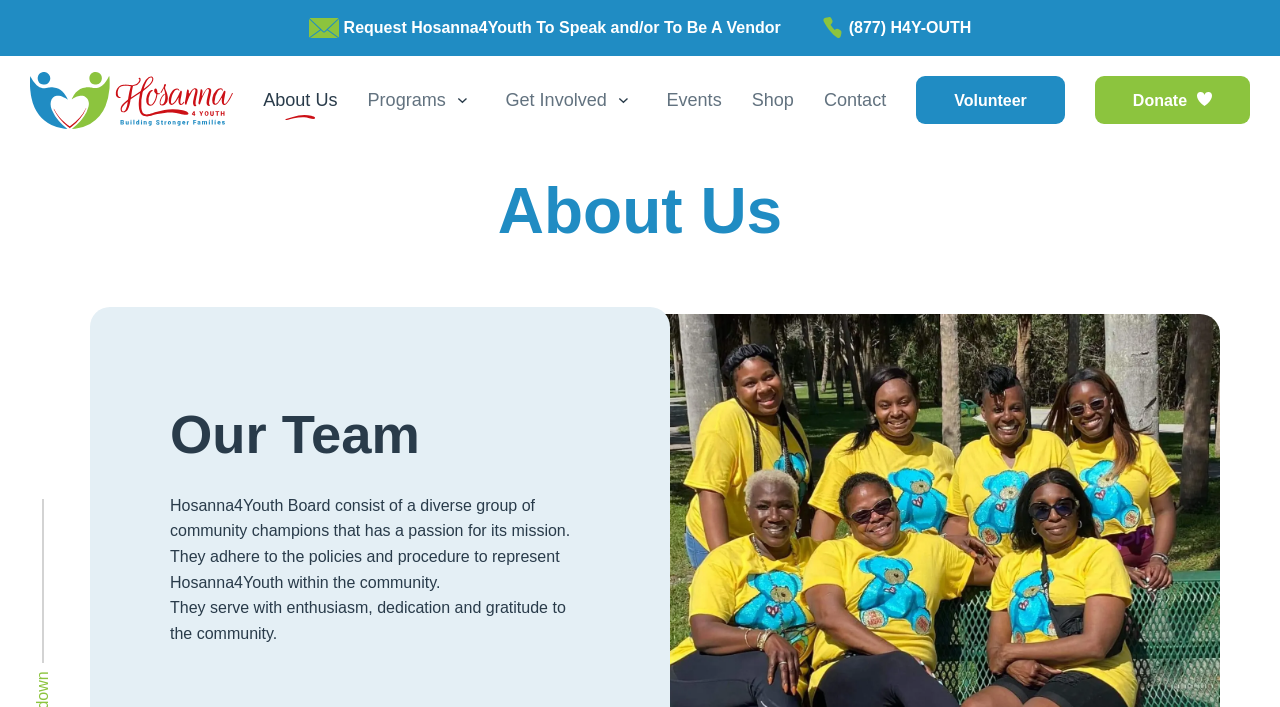Provide a thorough description of this webpage.

The webpage is about Hosanna4Youth, an organization that provides information about its mission, team, and ways to get involved. At the top left, there is a logo of Hosanna4Youth, which is an image with a link to the organization's main page. 

Below the logo, there is a navigation menu with links to different sections of the website, including "About Us", "Programs", "Get Involved", "Events", "Shop", and "Contact". The "Programs" and "Get Involved" links have dropdown menus.

On the top right, there are two figures, likely icons, with links to request Hosanna4Youth to speak or be a vendor, and a phone number to contact the organization.

The main content of the page is divided into two sections. The first section has a heading "About Us" and provides information about the organization's team, stating that the board consists of community champions who are passionate about the mission and adhere to policies and procedures. 

The second section has a heading "Our Team" and describes the team members as serving with enthusiasm, dedication, and gratitude to the community.

At the bottom right, there are two links to "Volunteer" and "Donate", encouraging visitors to take action and support the organization.